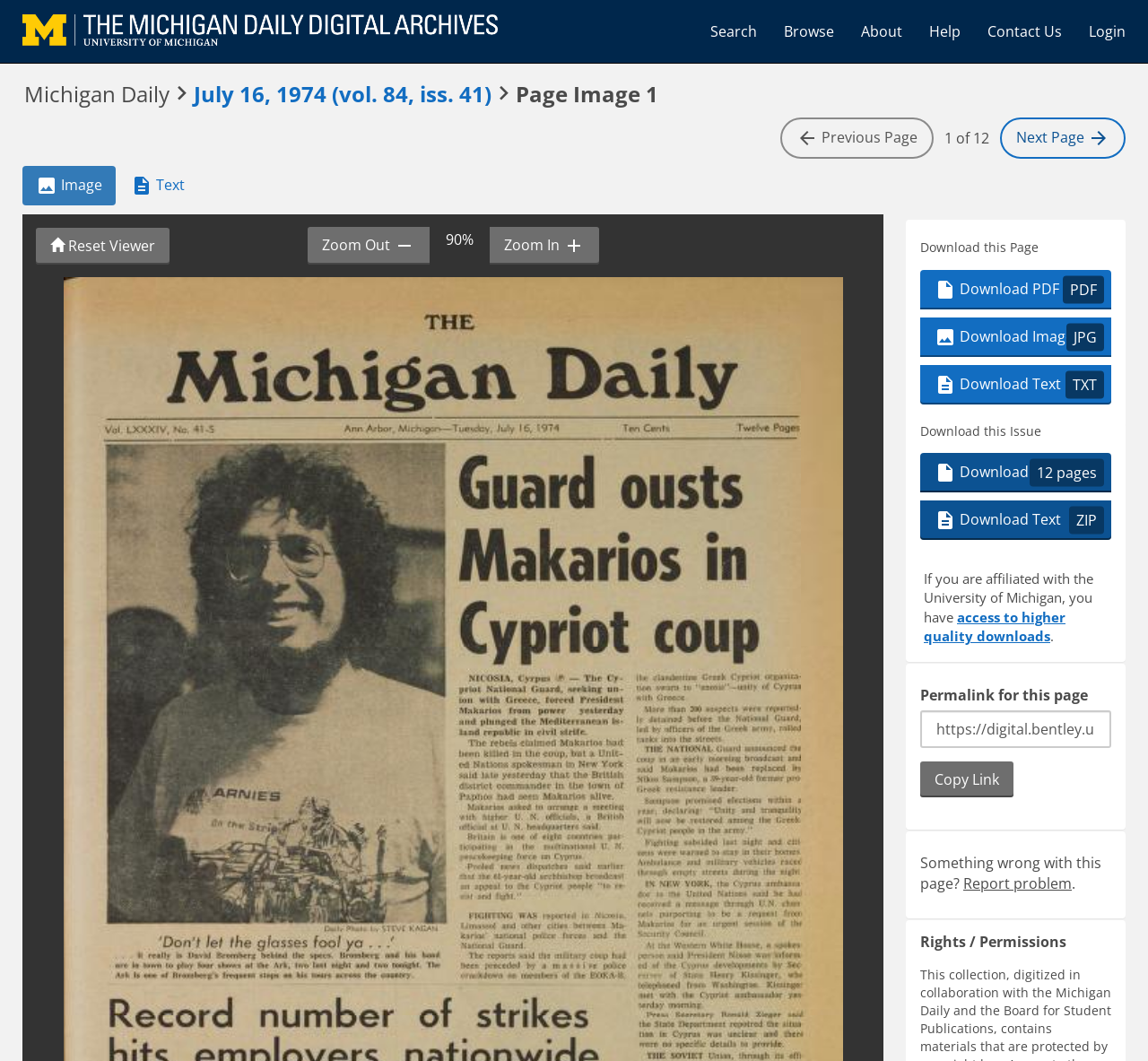How many pages are in this issue?
Please describe in detail the information shown in the image to answer the question.

I found the number of pages in this issue by looking at the text '1 of 12' which indicates that the current page is the first of 12 pages.